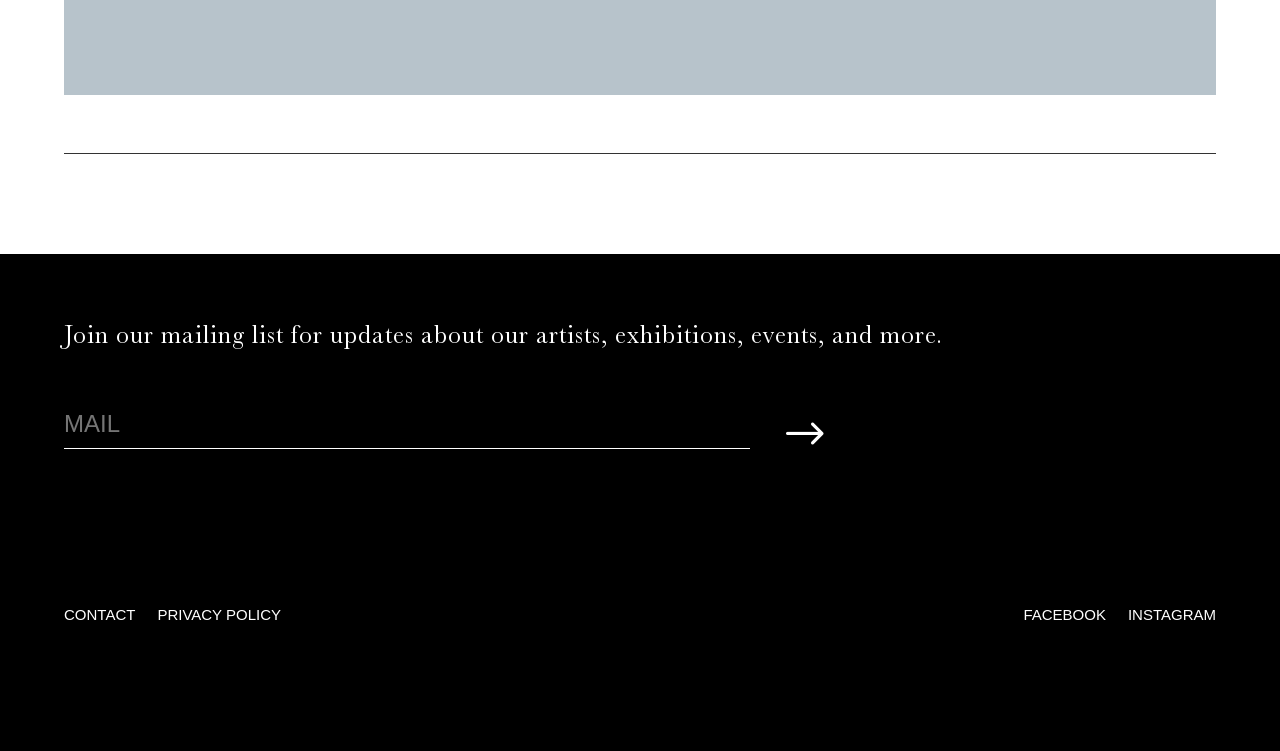Given the element description $, specify the bounding box coordinates of the corresponding UI element in the format (top-left x, top-left y, bottom-right x, bottom-right y). All values must be between 0 and 1.

[0.601, 0.532, 0.656, 0.626]